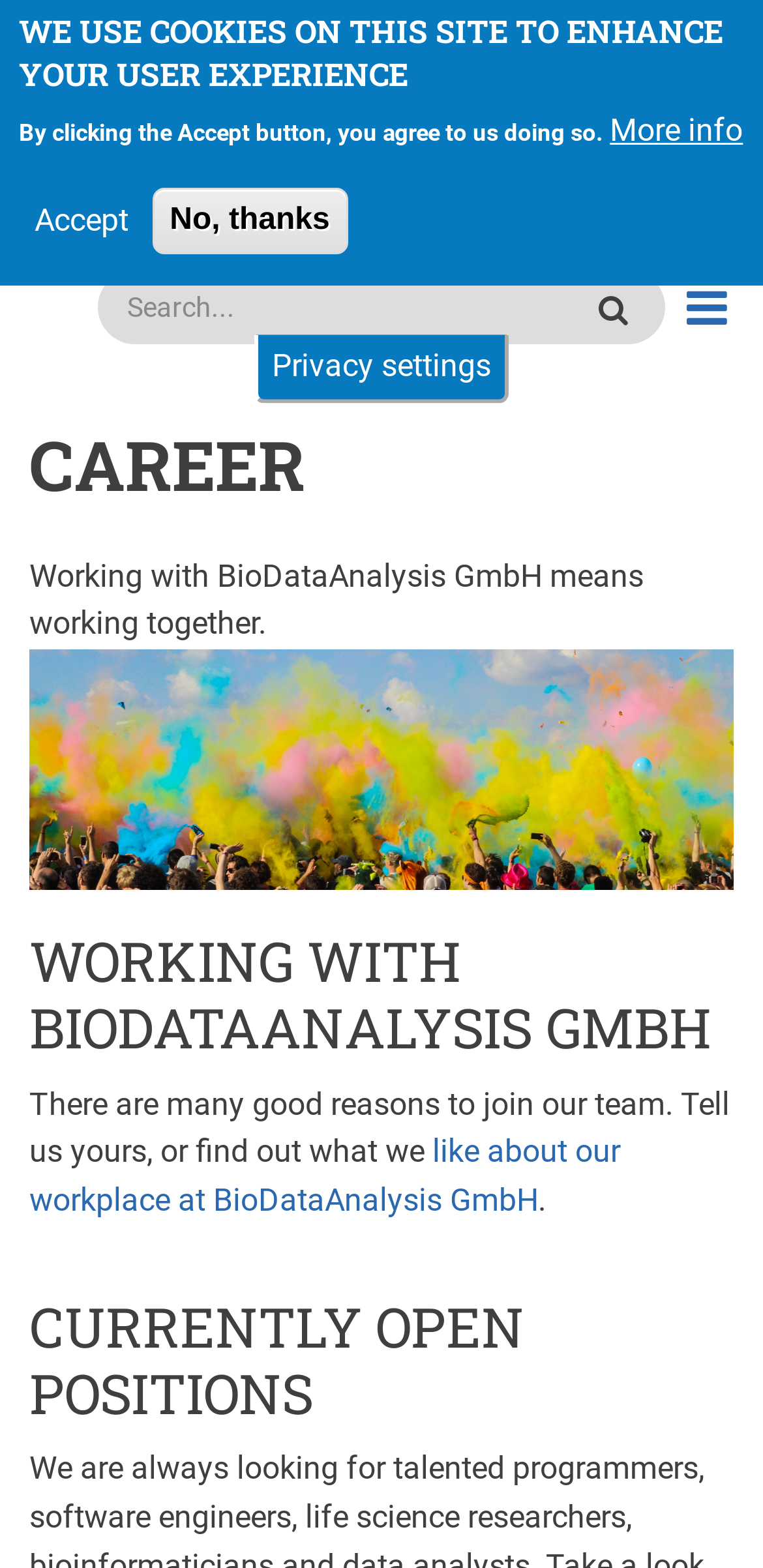Please determine the bounding box coordinates of the element to click on in order to accomplish the following task: "View current open positions". Ensure the coordinates are four float numbers ranging from 0 to 1, i.e., [left, top, right, bottom].

[0.038, 0.826, 0.962, 0.91]